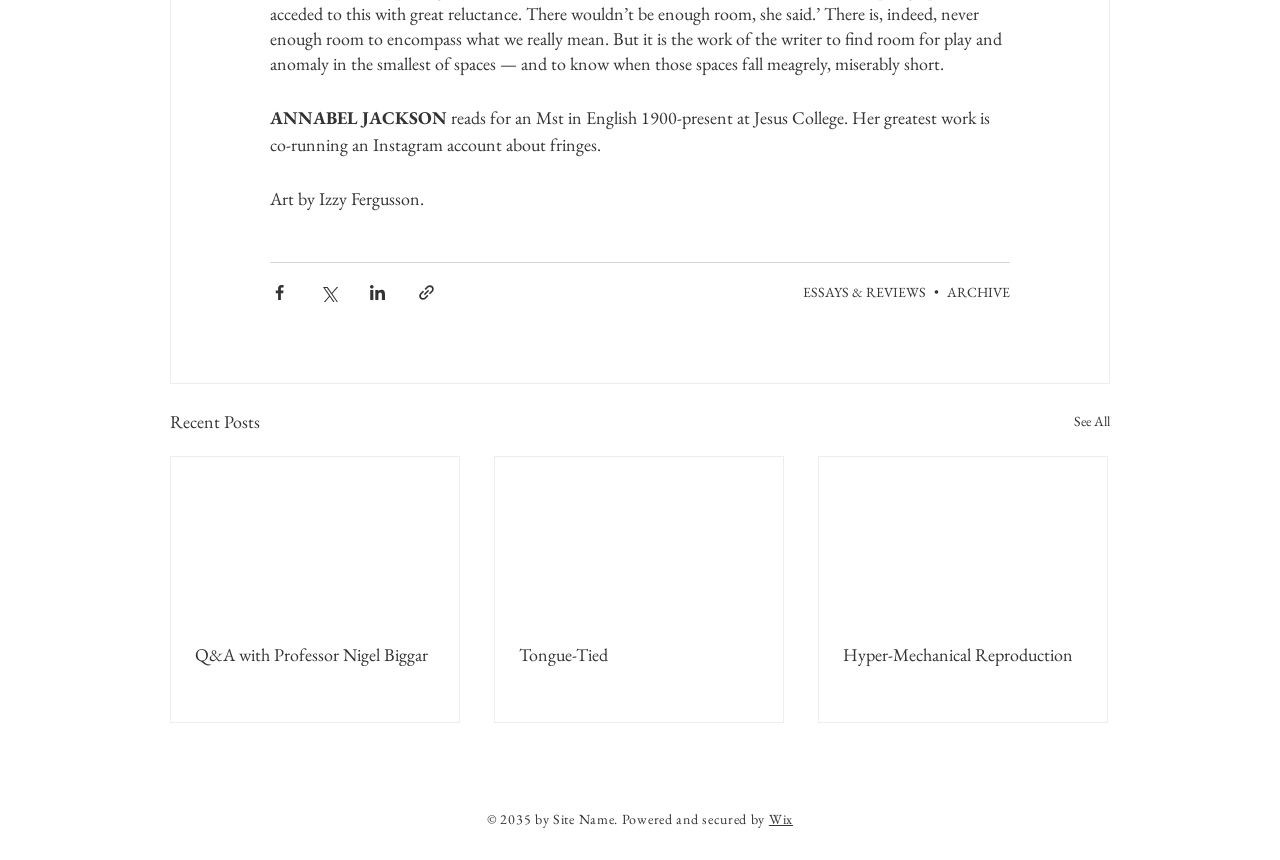Using the image as a reference, answer the following question in as much detail as possible:
What is Annabel Jackson's greatest work?

According to the StaticText element with the text 'reads for an Mst in English 1900-present at Jesus College. Her greatest work is co-running an Instagram account about fringes.', Annabel Jackson's greatest work is co-running an Instagram account about fringes.